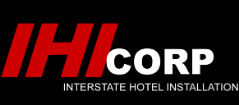Provide a comprehensive description of the image.

The image prominently features the logo of IHI Corp, which specializes in interstate hotel installation services. The design showcases the name "IHI CORP" in bold, red lettering, accentuating the company's identity. Below this, the words "INTERSTATE HOTEL INSTALLATION" are rendered in a clean, white font, providing clarity on the company's focus and expertise. The overall aesthetic is professional and modern, reflecting the company's commitment to quality in the hospitality and commercial sectors. This logo represents a firm with over 25 years of experience in providing comprehensive furniture, fixtures, and equipment (FF&E) installation services, aimed at enhancing hospitality environments.